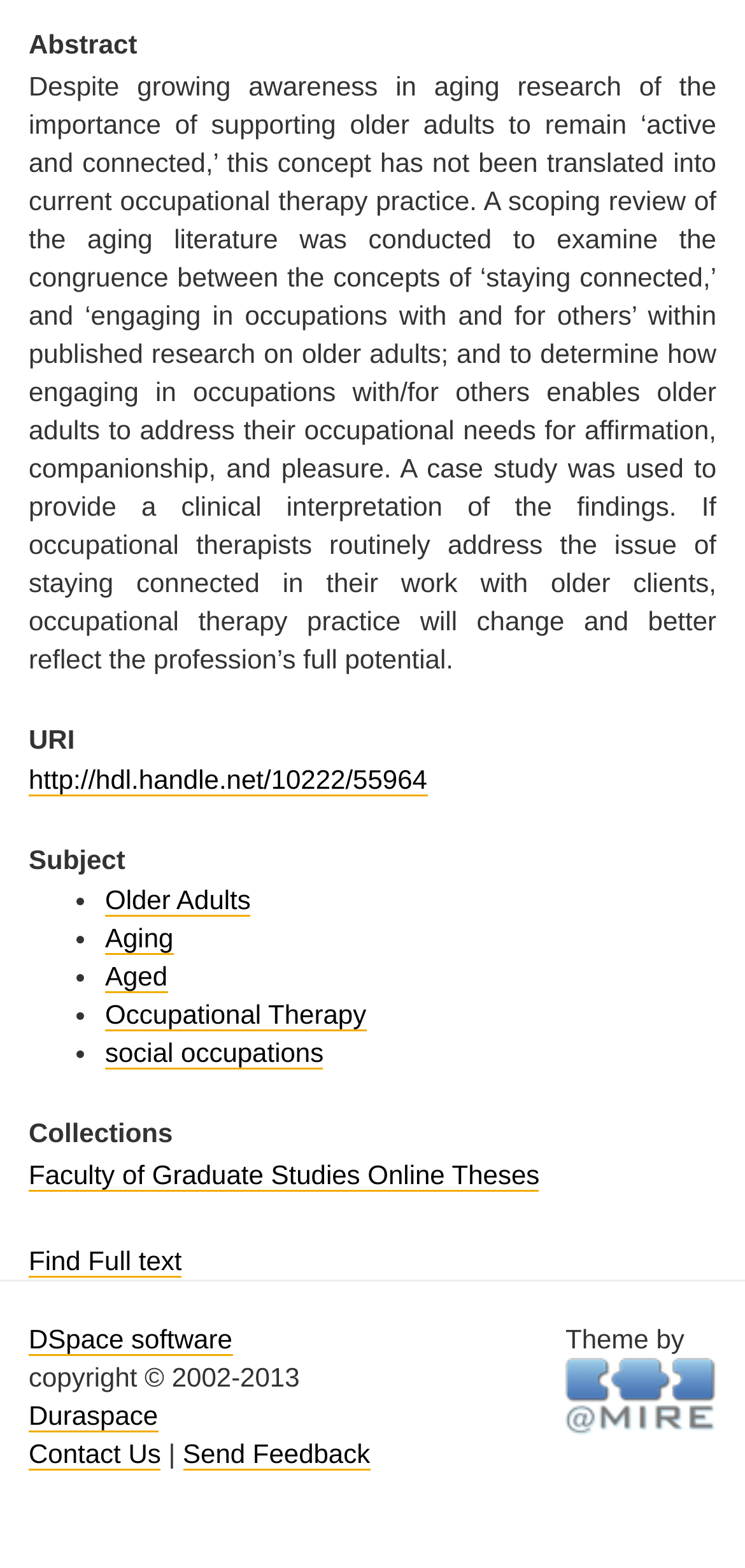What is the URI of the resource?
Based on the image, answer the question with a single word or brief phrase.

http://hdl.handle.net/10222/55964